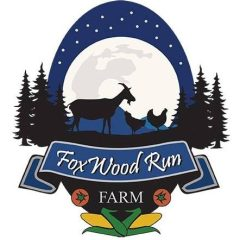What is the shape of the moon in the image?
Using the visual information, answer the question in a single word or phrase.

Full